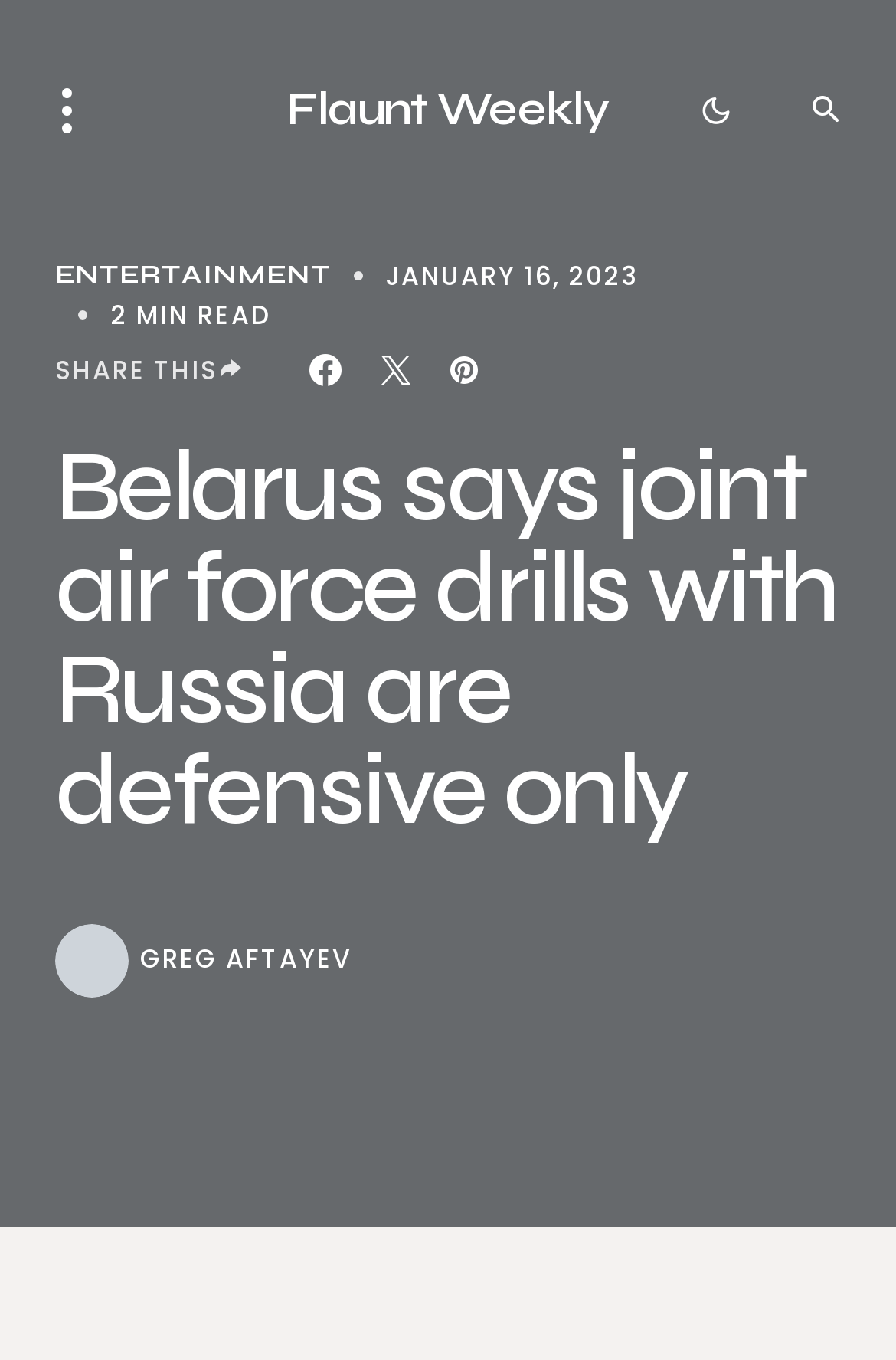Identify and provide the bounding box for the element described by: "Search".

[0.876, 0.051, 0.938, 0.112]